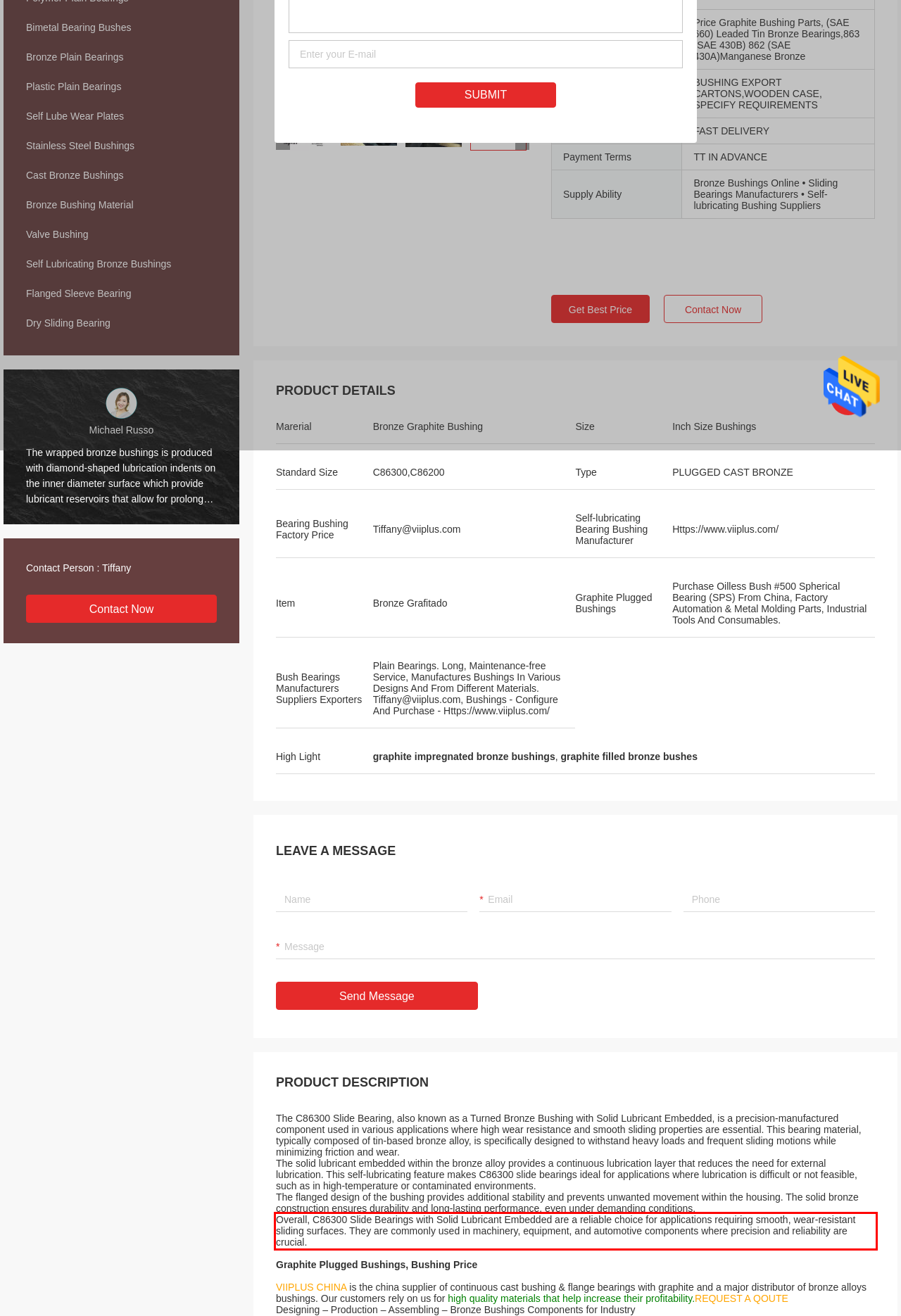Within the screenshot of the webpage, locate the red bounding box and use OCR to identify and provide the text content inside it.

Overall, C86300 Slide Bearings with Solid Lubricant Embedded are a reliable choice for applications requiring smooth, wear-resistant sliding surfaces. They are commonly used in machinery, equipment, and automotive components where precision and reliability are crucial.